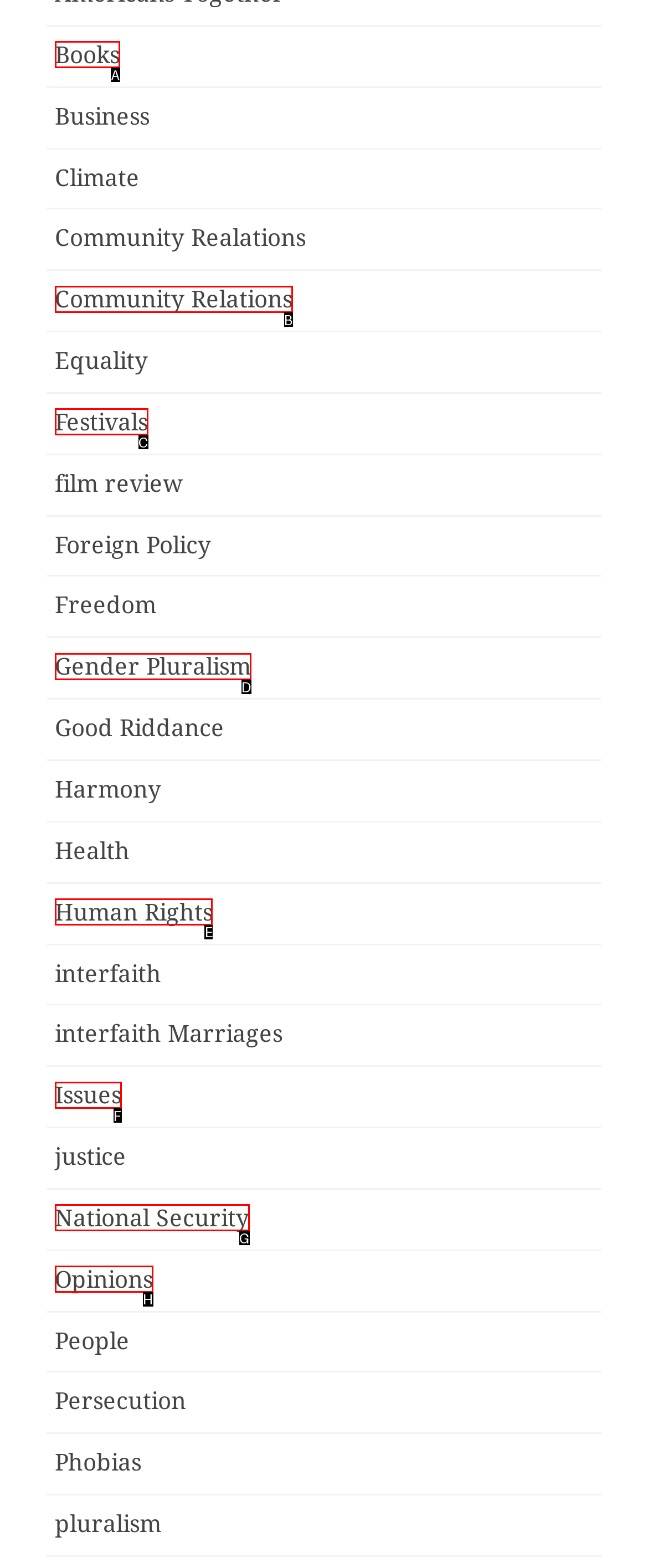From the given options, indicate the letter that corresponds to the action needed to complete this task: Visit the 'Human Rights' page. Respond with only the letter.

E